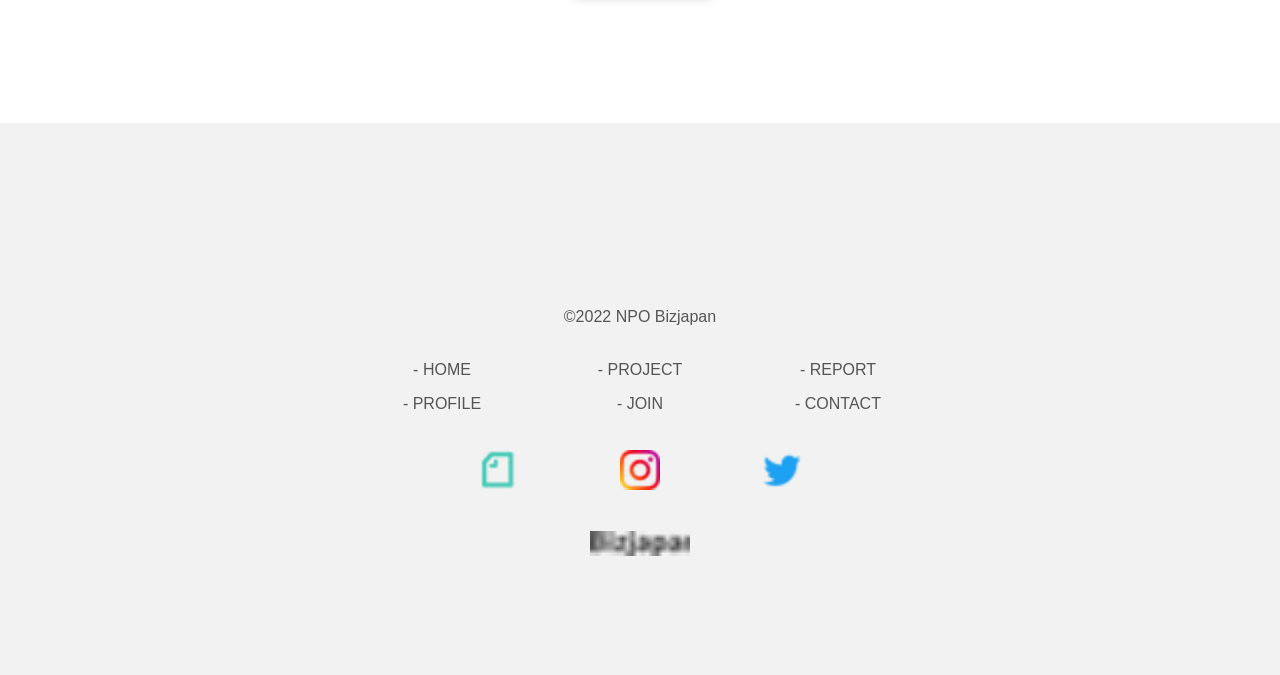Indicate the bounding box coordinates of the clickable region to achieve the following instruction: "go to home page."

[0.323, 0.534, 0.368, 0.559]